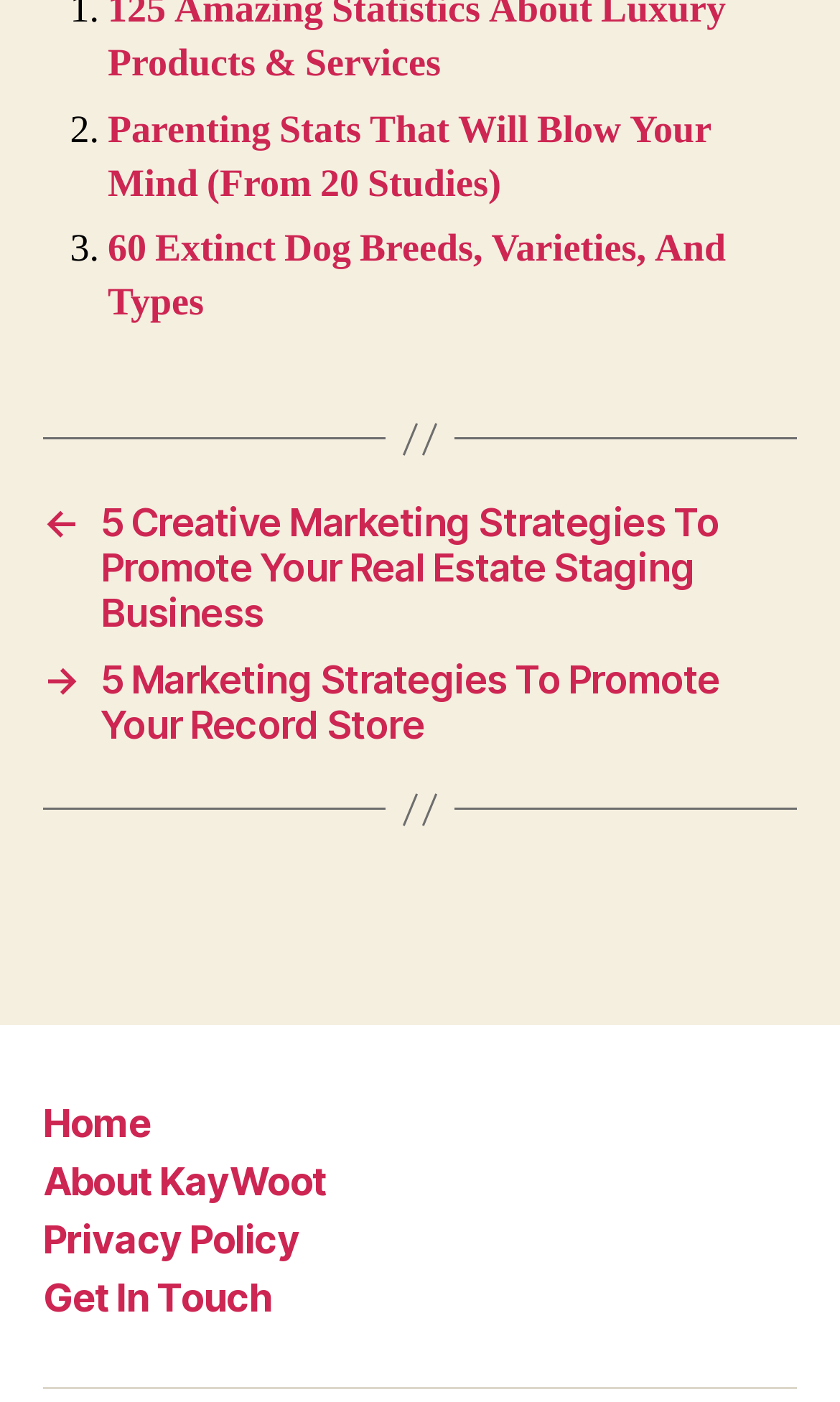Please identify the bounding box coordinates of the element's region that should be clicked to execute the following instruction: "contact info@backpacktalk.com". The bounding box coordinates must be four float numbers between 0 and 1, i.e., [left, top, right, bottom].

None